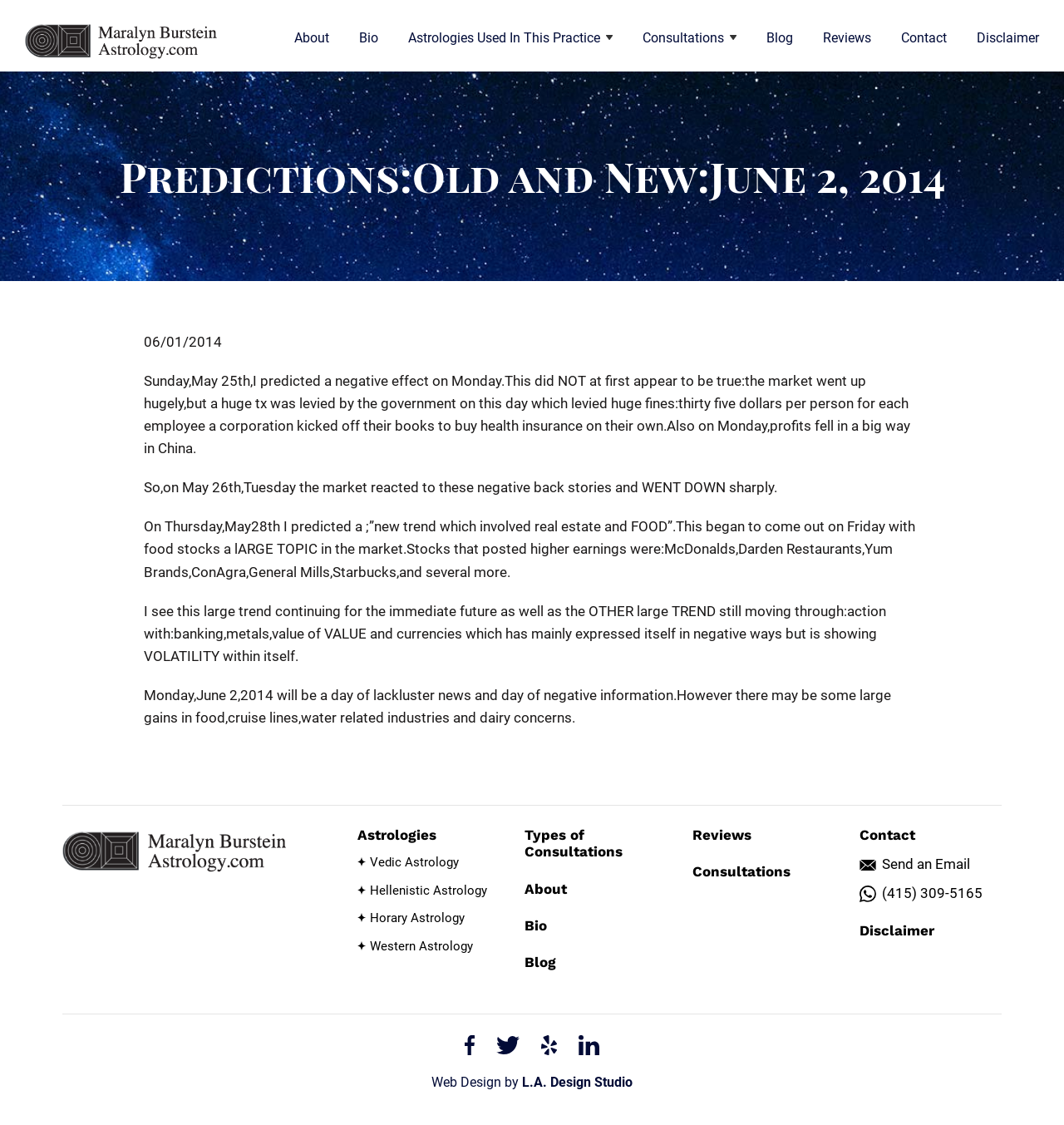Please determine the bounding box coordinates of the element's region to click in order to carry out the following instruction: "learn about vedic astrology". The coordinates should be four float numbers between 0 and 1, i.e., [left, top, right, bottom].

[0.336, 0.759, 0.431, 0.776]